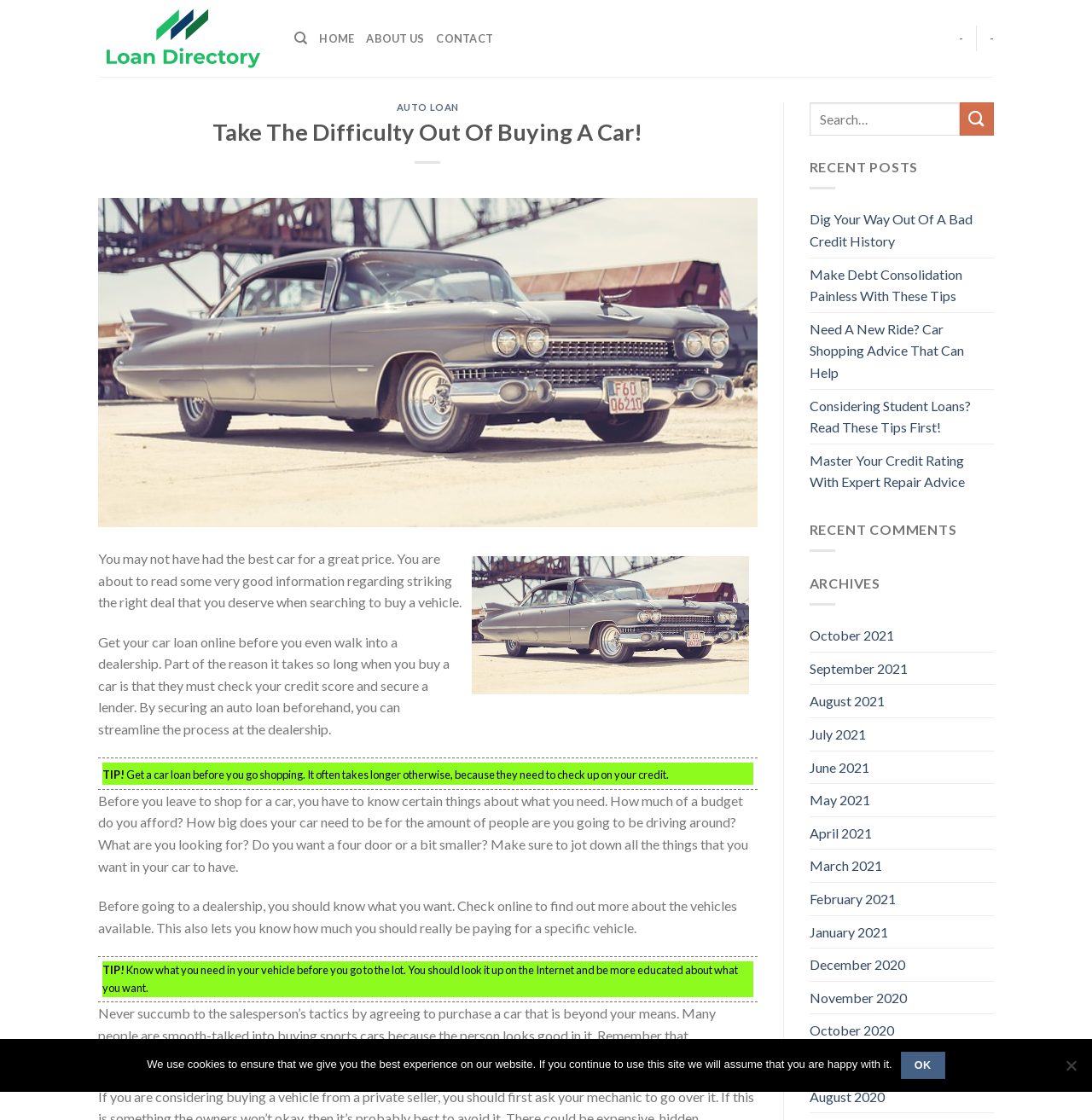Determine the bounding box coordinates of the region I should click to achieve the following instruction: "Click on the 'HOME' link". Ensure the bounding box coordinates are four float numbers between 0 and 1, i.e., [left, top, right, bottom].

[0.292, 0.019, 0.325, 0.05]